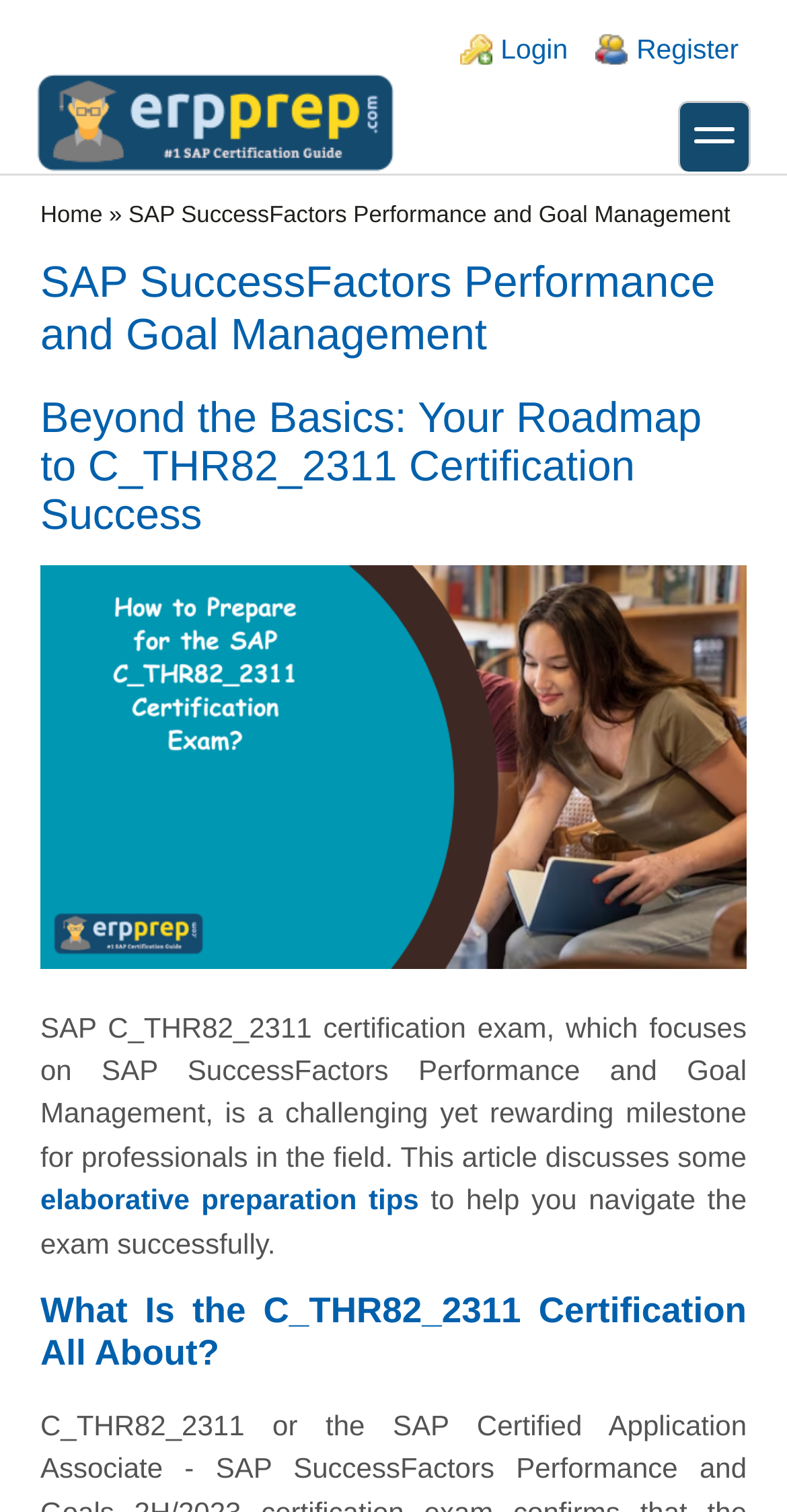Illustrate the webpage thoroughly, mentioning all important details.

The webpage is about SAP certifications, specifically the C_THR82_2311 certification exam, which focuses on SAP SuccessFactors Performance and Goal Management. At the top left corner, there are two links, "Skip to main content" and "Skip to search", followed by a "Login links" section with "Login" and "Register" links. 

On the top right corner, there is a "Home" link with a corresponding image, and a "toggle" link with two deletion icons. Below this, there is a secondary menu with a "Home" link and a text "» SAP SuccessFactors Performance and Goal Management".

The main content starts with a heading "SAP SuccessFactors Performance and Goal Management" followed by another heading "Beyond the Basics: Your Roadmap to C_THR82_2311 Certification Success", which is also a link. Below this, there is an image related to C_THR82_2311 exam preparation tips. 

The webpage then provides a detailed text about the SAP C_THR82_2311 certification exam, explaining that it is a challenging yet rewarding milestone for professionals in the field. The text continues to discuss some elaborative preparation tips to help navigate the exam successfully. 

Finally, there is a heading "What Is the C_THR82_2311 Certification All About?" at the bottom of the page.